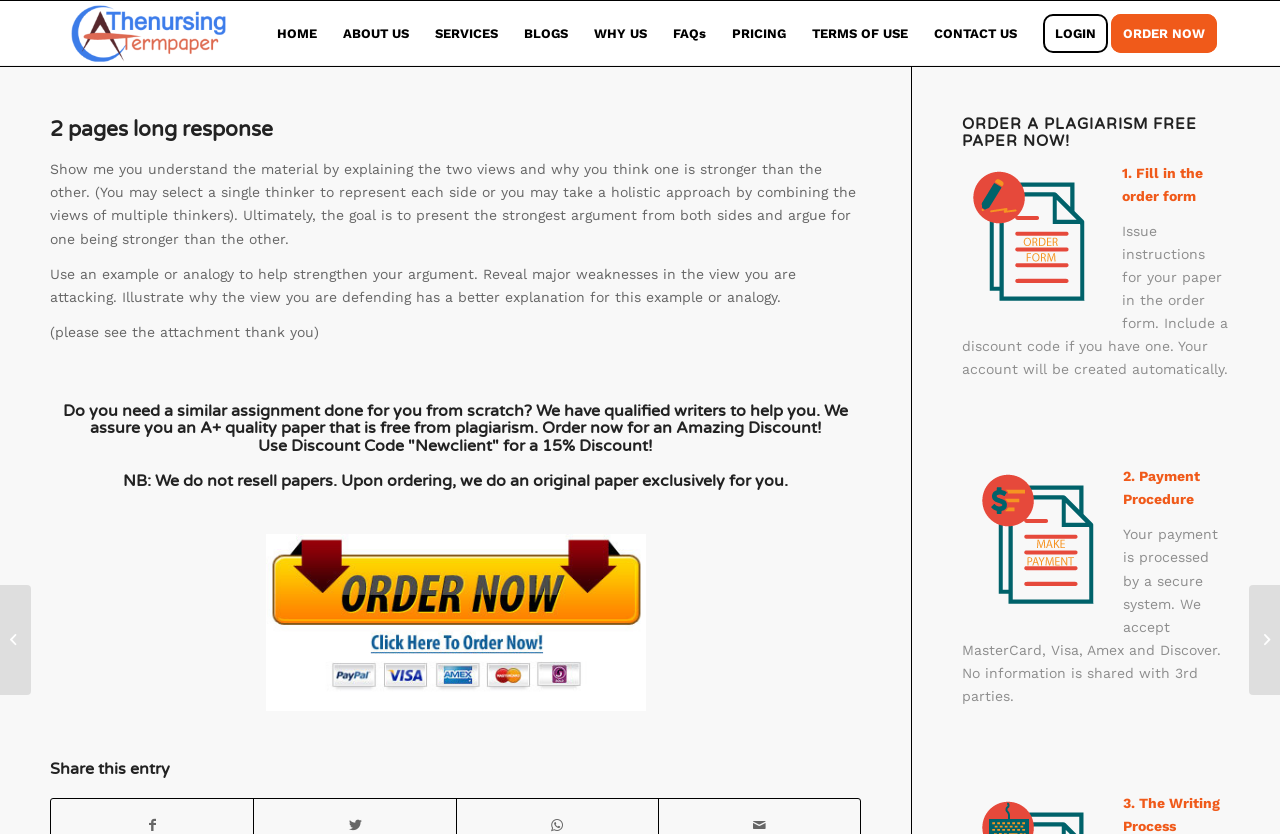How many steps are involved in the ordering process?
Please respond to the question with a detailed and thorough explanation.

There are three steps involved in the ordering process, as indicated by the webpage, which are: 1) filling in the order form, 2) payment procedure, and 3) the writing process.